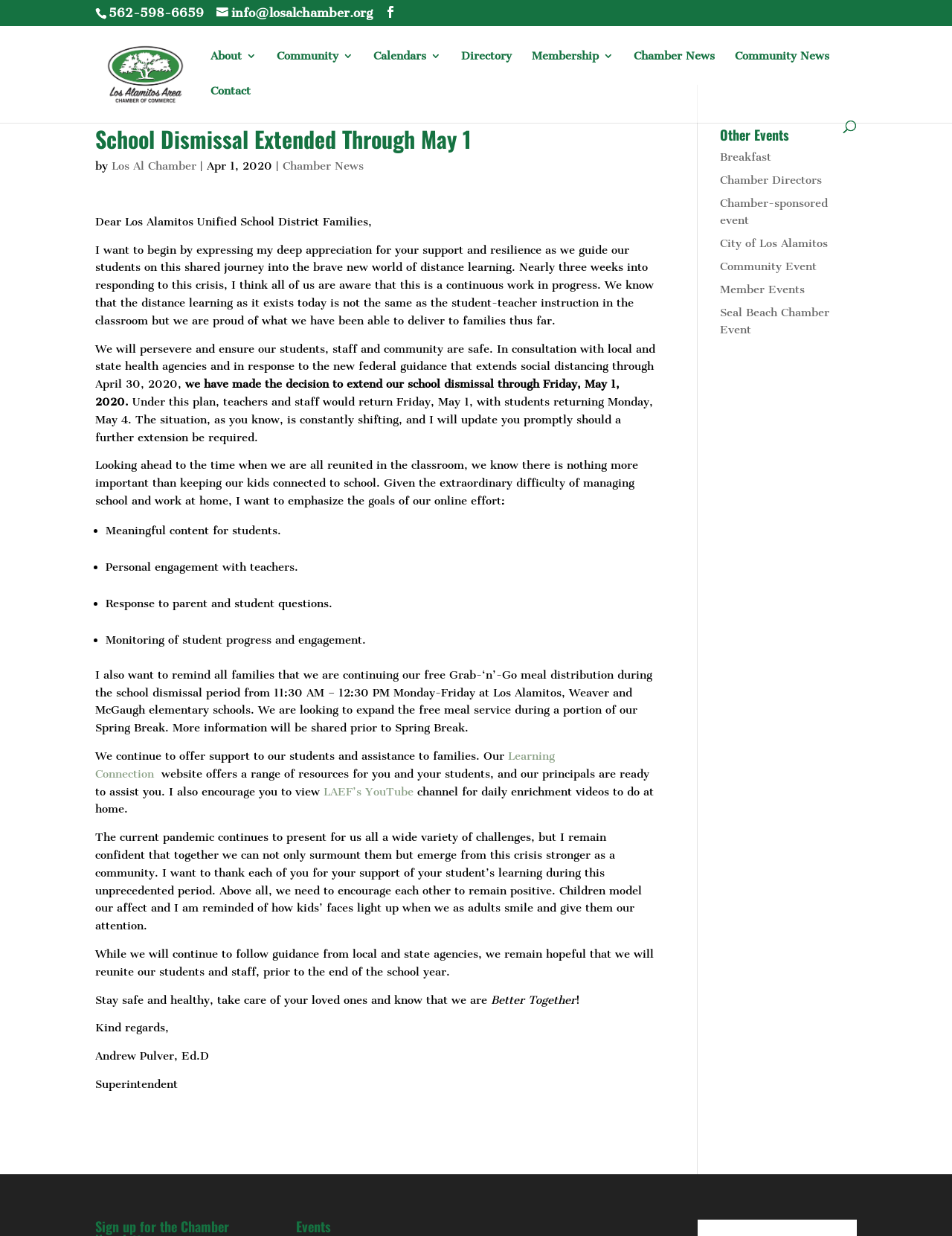Describe every aspect of the webpage comprehensively.

The webpage is about the Los Alamitos Area Chamber of Commerce, with a focus on a school dismissal extension announcement. At the top, there is a phone number "562-598-6659" and an email address "info@losalchamber.org" displayed prominently. Below that, there is a row of links to different sections of the website, including "About", "Community", "Calendars", "Directory", "Membership", "Chamber News", "Community News", and "Contact".

The main content of the page is an article about the school dismissal extension, with a heading "School Dismissal Extended Through May 1". The article is written by Andrew Pulver, Ed.D, the Superintendent of the Los Alamitos Unified School District. The text explains that the school dismissal has been extended through May 1, 2020, due to the ongoing pandemic, and provides information about the district's plans for distance learning and supporting students and families during this time.

The article is divided into several sections, with headings and bullet points. There are also links to additional resources, such as the "Learning Connection" website and the "LAEF's YouTube" channel. The tone of the article is informative and reassuring, with an emphasis on the importance of community and supporting one another during this challenging time.

To the right of the main content, there is a section titled "Other Events", which lists several links to upcoming events, including breakfast meetings, chamber-sponsored events, and community events.

At the top of the page, there is a search bar that allows users to search for specific content on the website. There is also a logo for the Los Alamitos Area Chamber of Commerce, which is displayed above the main content.